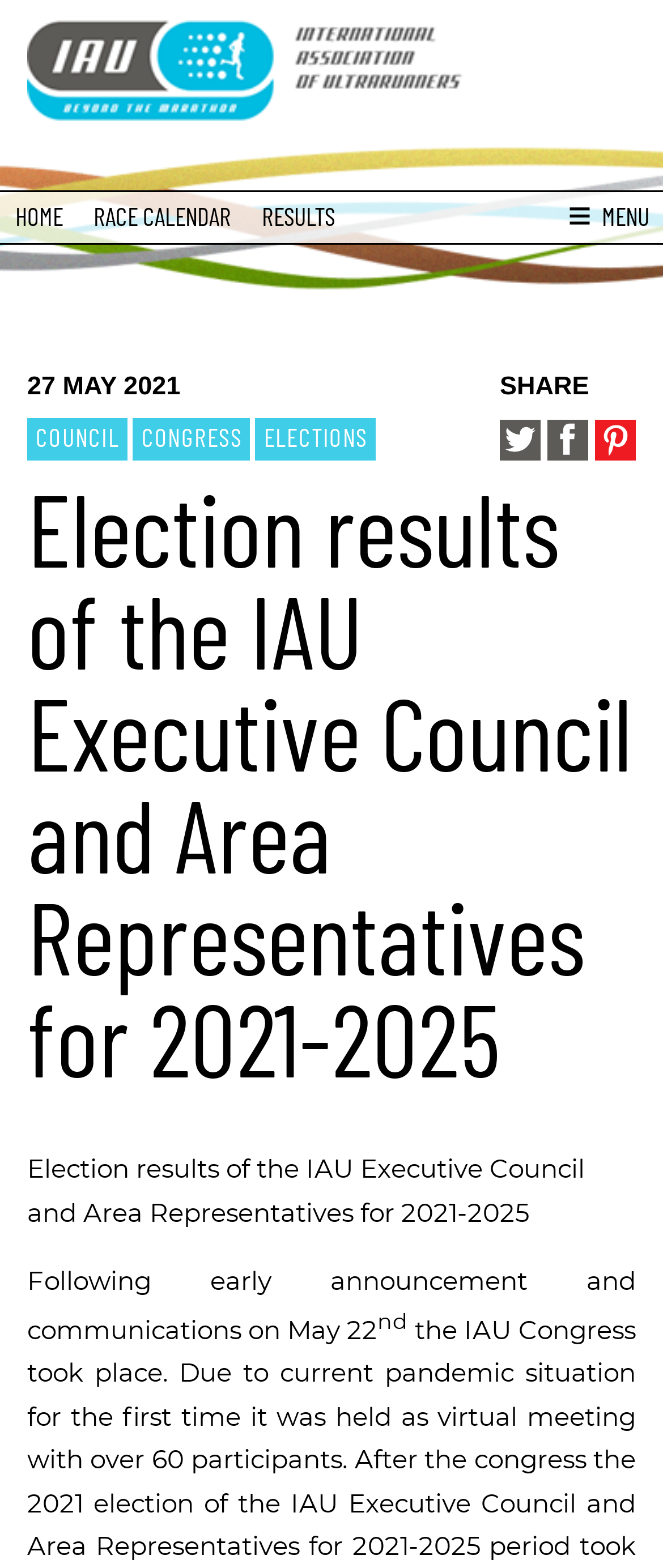Please identify the coordinates of the bounding box for the clickable region that will accomplish this instruction: "share on Twitter".

[0.754, 0.268, 0.815, 0.294]